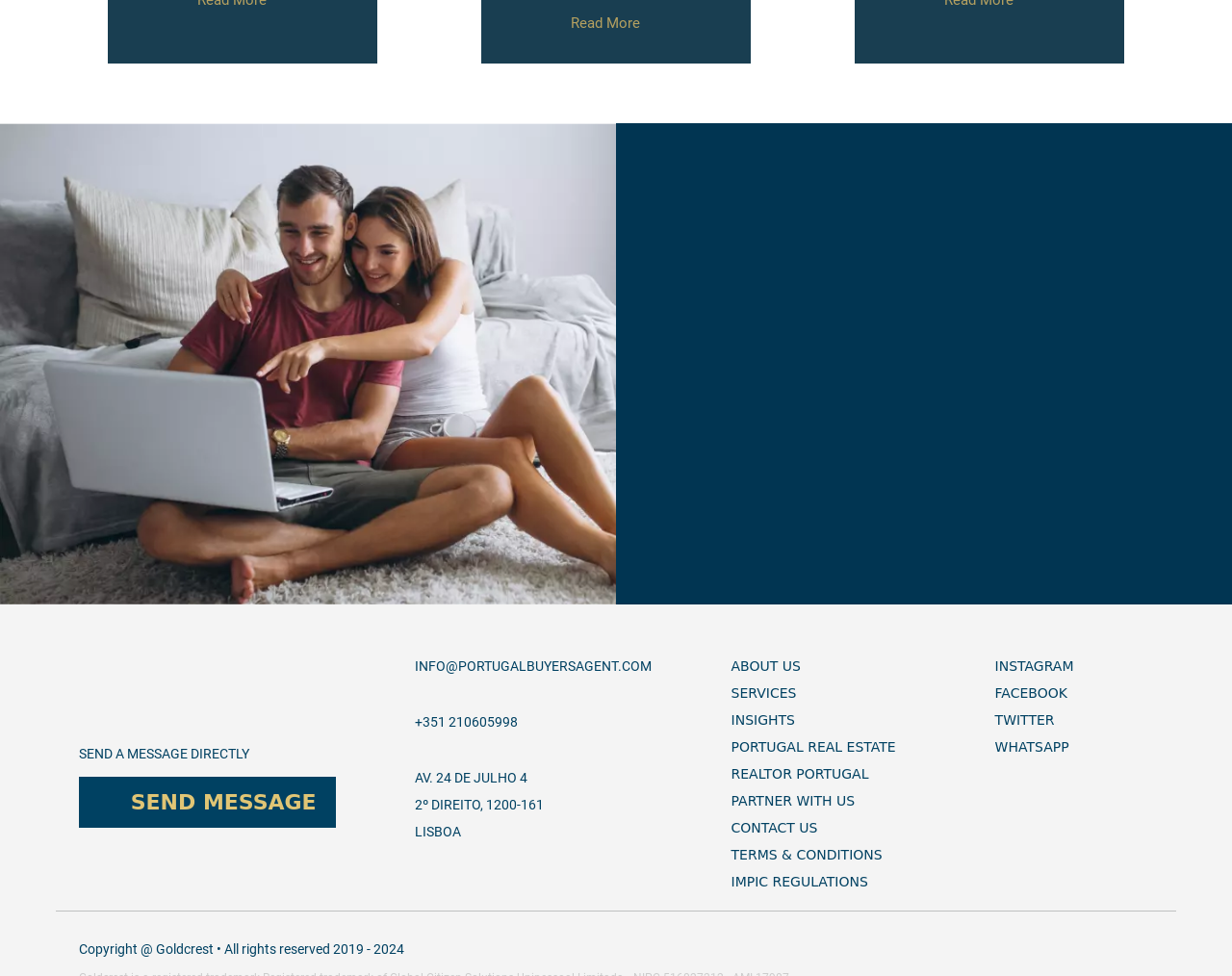Can you find the bounding box coordinates for the element that needs to be clicked to execute this instruction: "Contact us through whatsapp"? The coordinates should be given as four float numbers between 0 and 1, i.e., [left, top, right, bottom].

[0.792, 0.757, 0.868, 0.773]